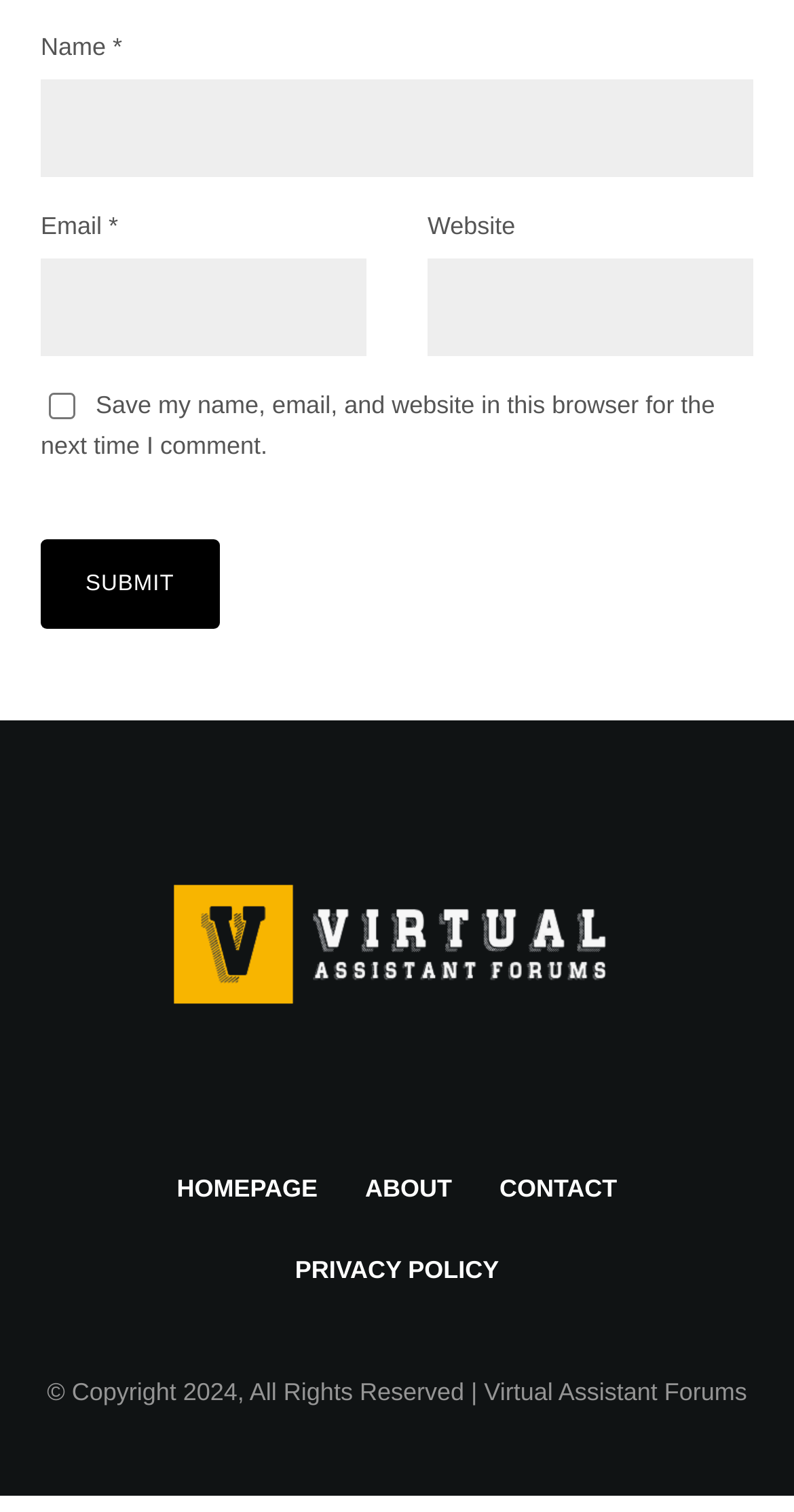Find the bounding box coordinates for the UI element whose description is: "parent_node: Website name="url"". The coordinates should be four float numbers between 0 and 1, in the format [left, top, right, bottom].

[0.538, 0.182, 0.949, 0.246]